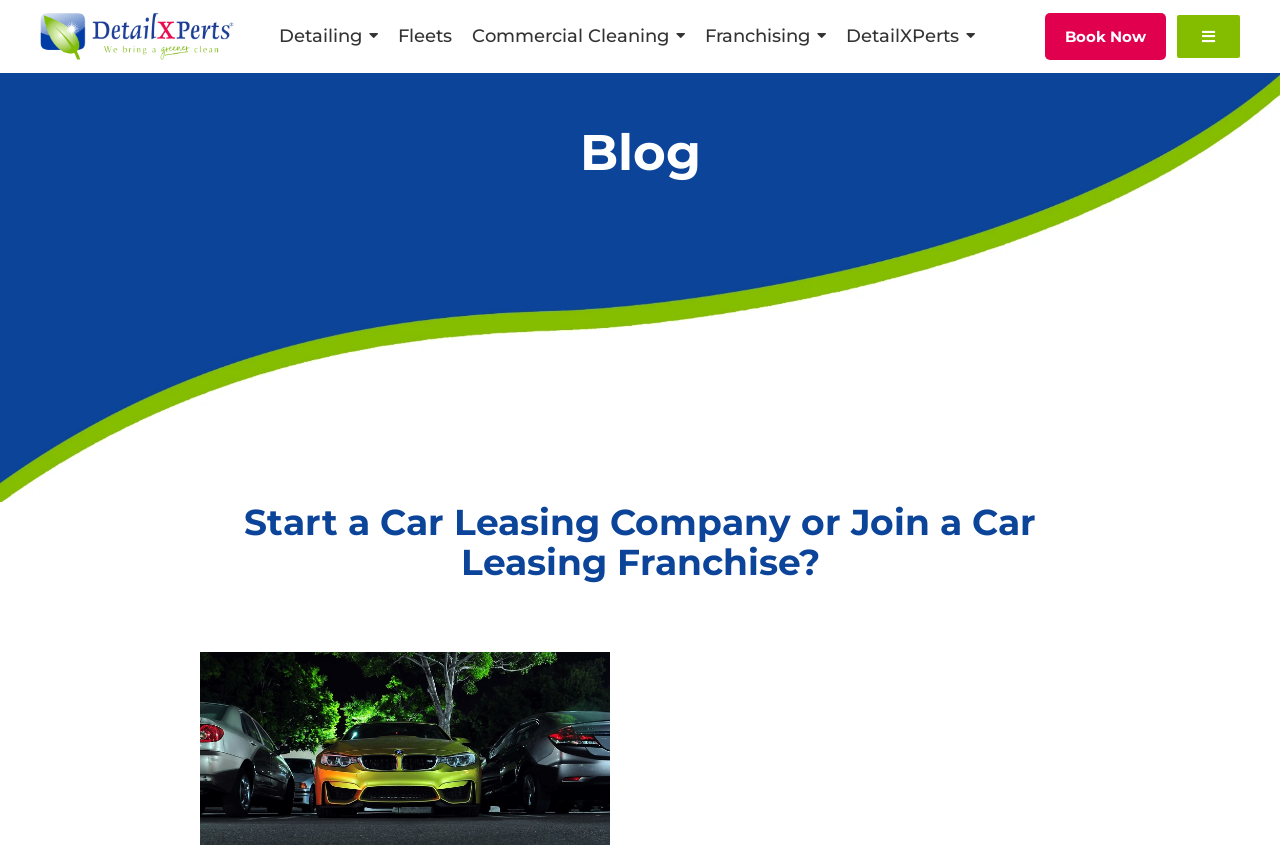Give a one-word or short-phrase answer to the following question: 
What is the last link in the top navigation bar?

Book Now